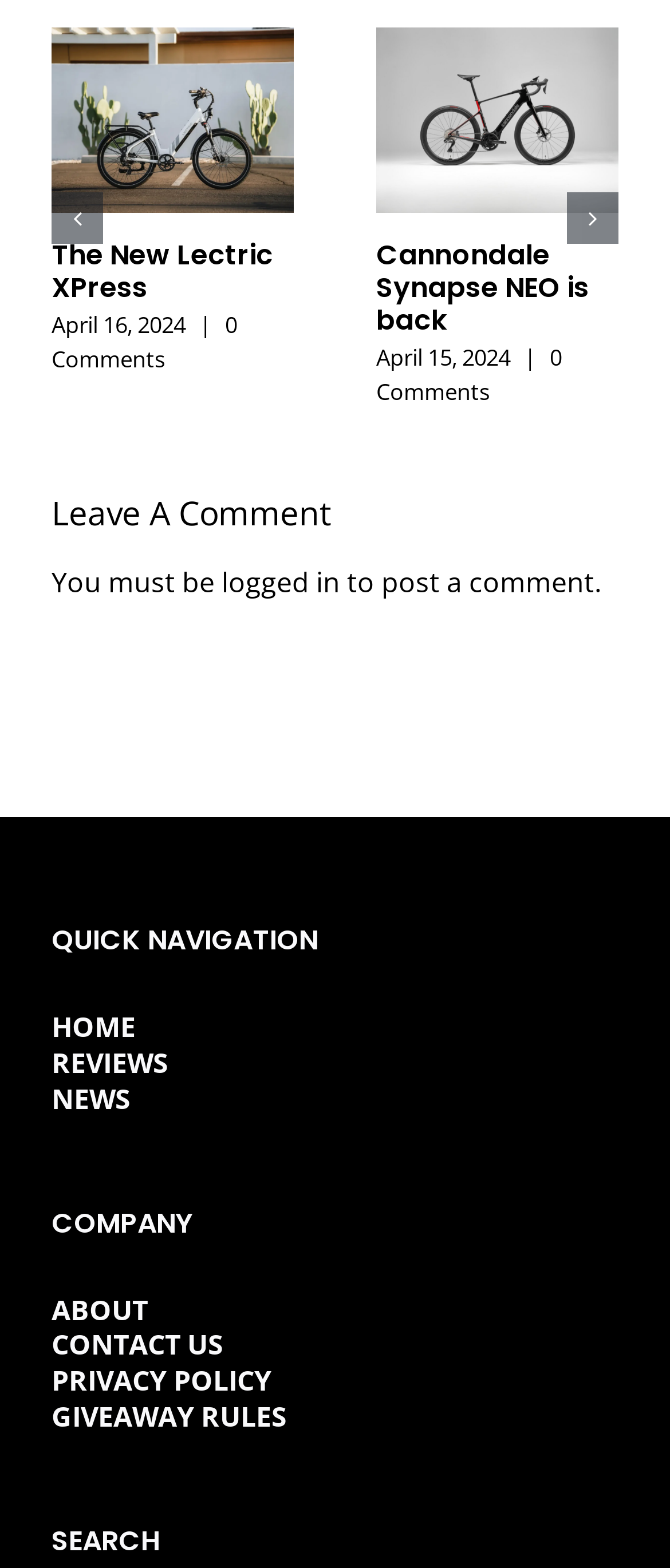Could you locate the bounding box coordinates for the section that should be clicked to accomplish this task: "Leave a comment".

[0.077, 0.314, 0.495, 0.343]